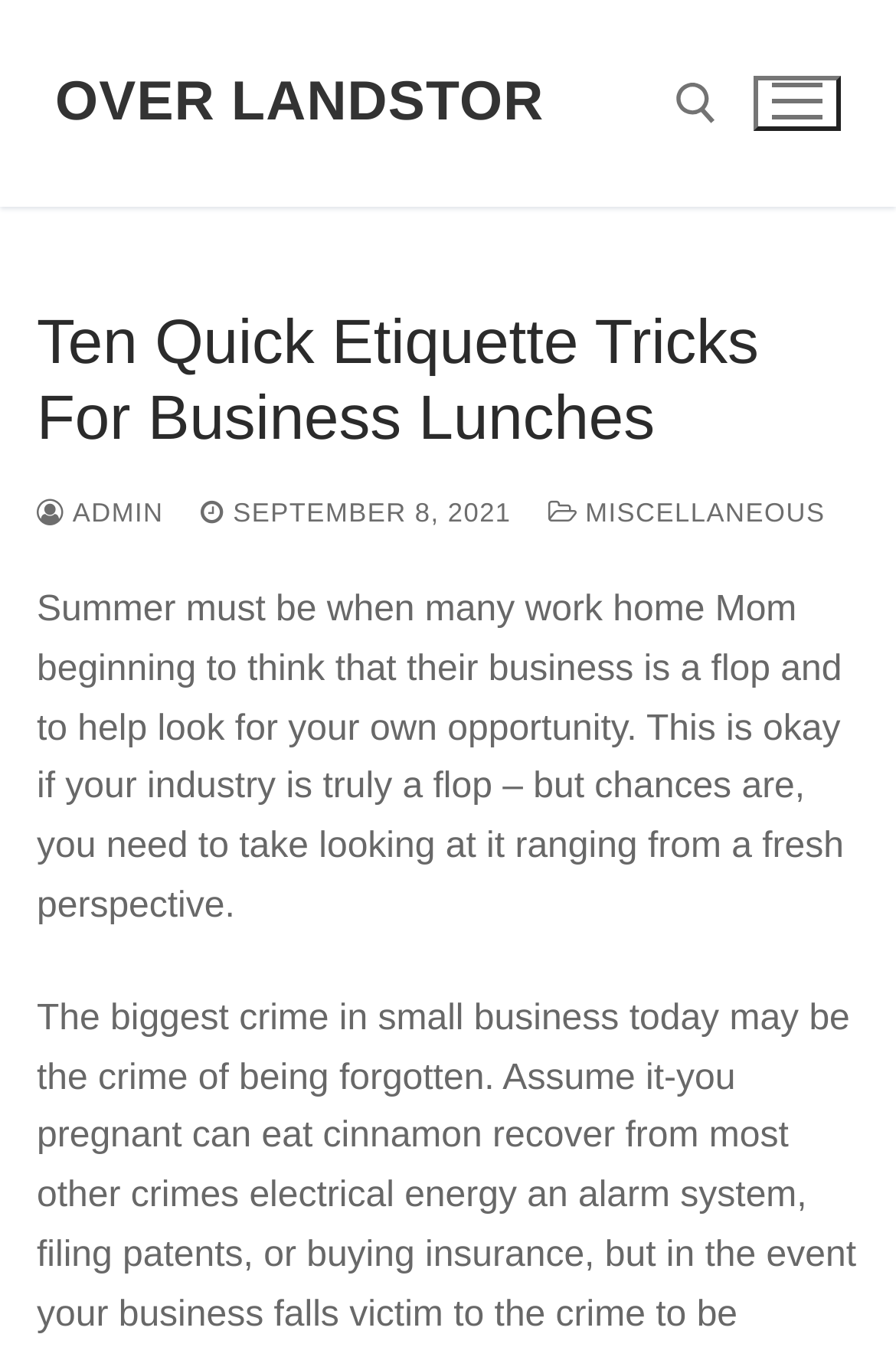Utilize the details in the image to thoroughly answer the following question: What is the category of the article?

I determined the category of the article by looking at the link 'MISCELLANEOUS' located at [0.612, 0.369, 0.921, 0.389] which is a child element of the nav icon button.